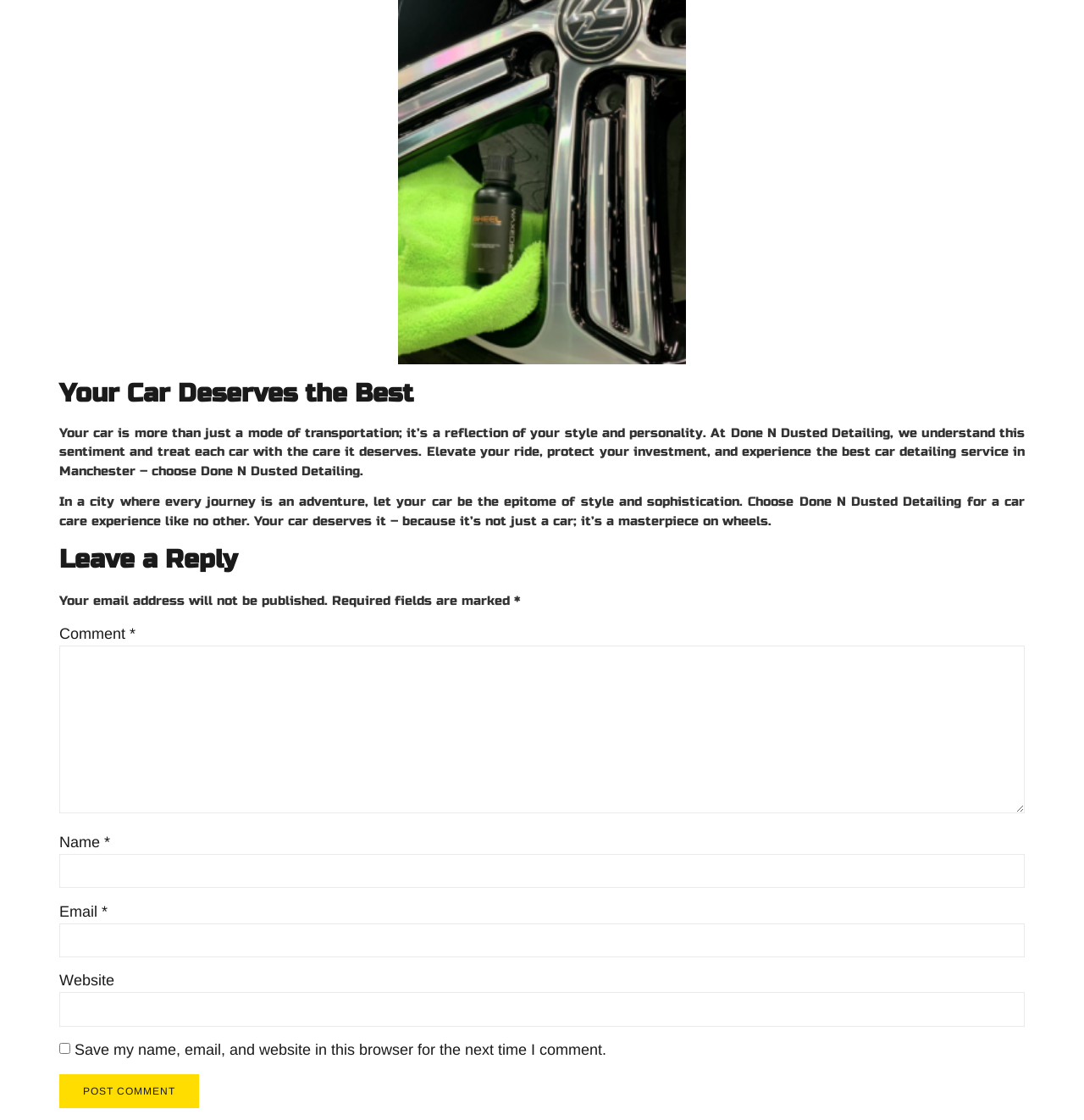Bounding box coordinates are given in the format (top-left x, top-left y, bottom-right x, bottom-right y). All values should be floating point numbers between 0 and 1. Provide the bounding box coordinate for the UI element described as: Style

None